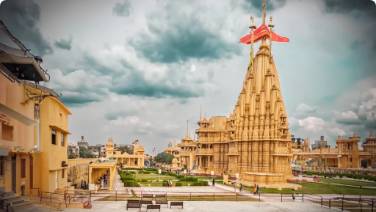What is the atmosphere around the temple?
Using the details shown in the screenshot, provide a comprehensive answer to the question.

The caption states that the surrounding lawns and pathways 'invite visitors, creating a serene ambiance', which suggests that the atmosphere around the temple is peaceful and calm.